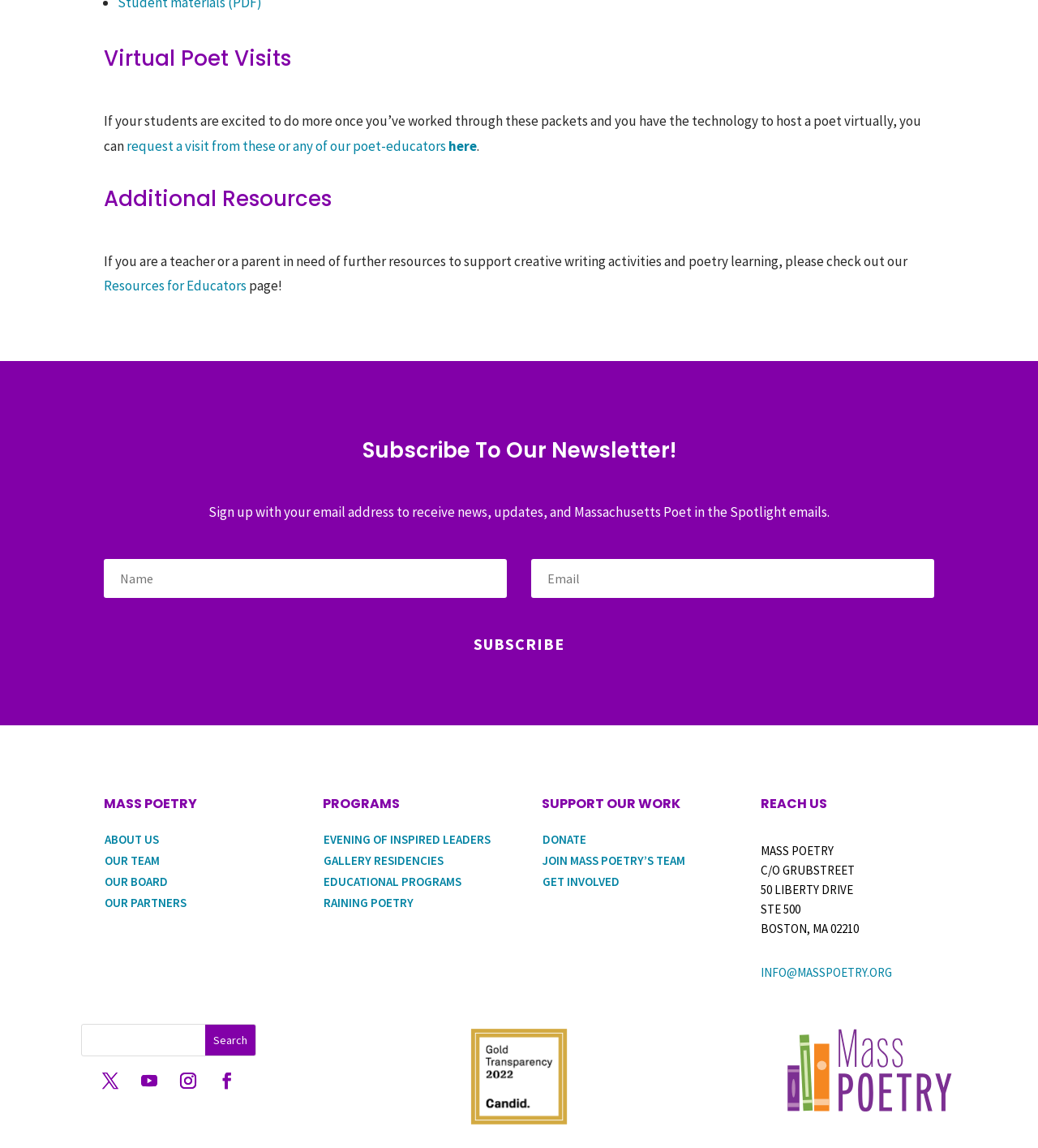Determine the bounding box coordinates of the clickable region to execute the instruction: "visit the ABOUT US page". The coordinates should be four float numbers between 0 and 1, denoted as [left, top, right, bottom].

[0.101, 0.724, 0.153, 0.738]